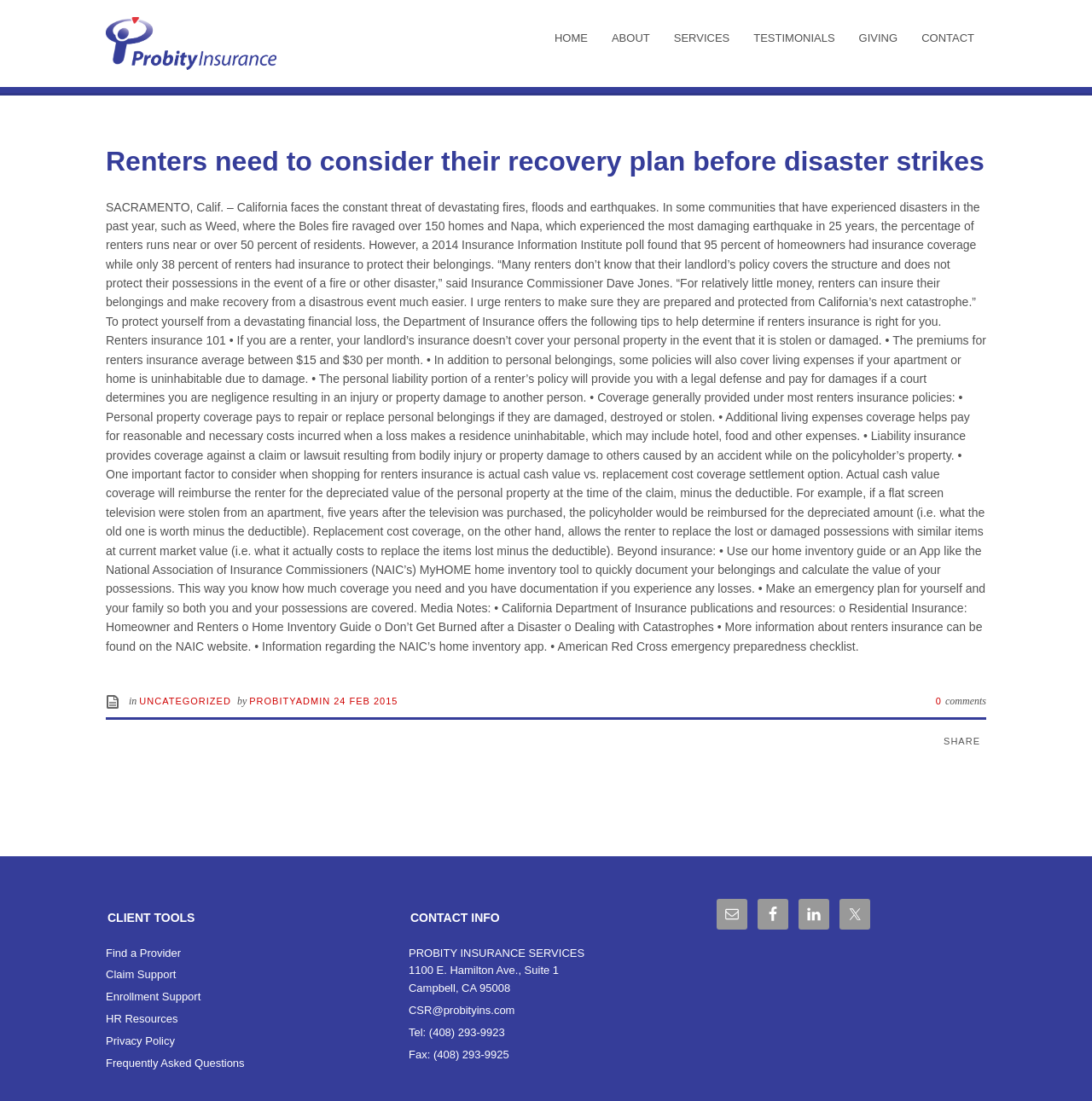Create an in-depth description of the webpage, covering main sections.

This webpage is about Probity Insurance Services, with a focus on renters' insurance and disaster preparedness. At the top, there is a navigation menu with links to "HOME", "ABOUT", "SERVICES", "TESTIMONIALS", "GIVING", and "CONTACT". Below the navigation menu, there is a heading that reads "Renters need to consider their recovery plan before disaster strikes". 

To the left of the heading, there is an image and a link. The main content of the page is a long article that discusses the importance of renters' insurance, especially in California where natural disasters are common. The article cites statistics and quotes from the Insurance Commissioner, and provides tips and information on how to determine if renters' insurance is right for you. 

The article is divided into sections, including "Renters insurance 101", "Beyond insurance", and "Media Notes". There are also links to resources, such as the California Department of Insurance and the National Association of Insurance Commissioners. 

On the right side of the page, there are several links and sections, including "CLIENT TOOLS" with links to "Find a Provider", "Claim Support", and other resources. Below that, there is a "CONTACT INFO" section with the company's address, phone number, and email address. There are also links to the company's social media profiles, including Facebook, LinkedIn, and Twitter.